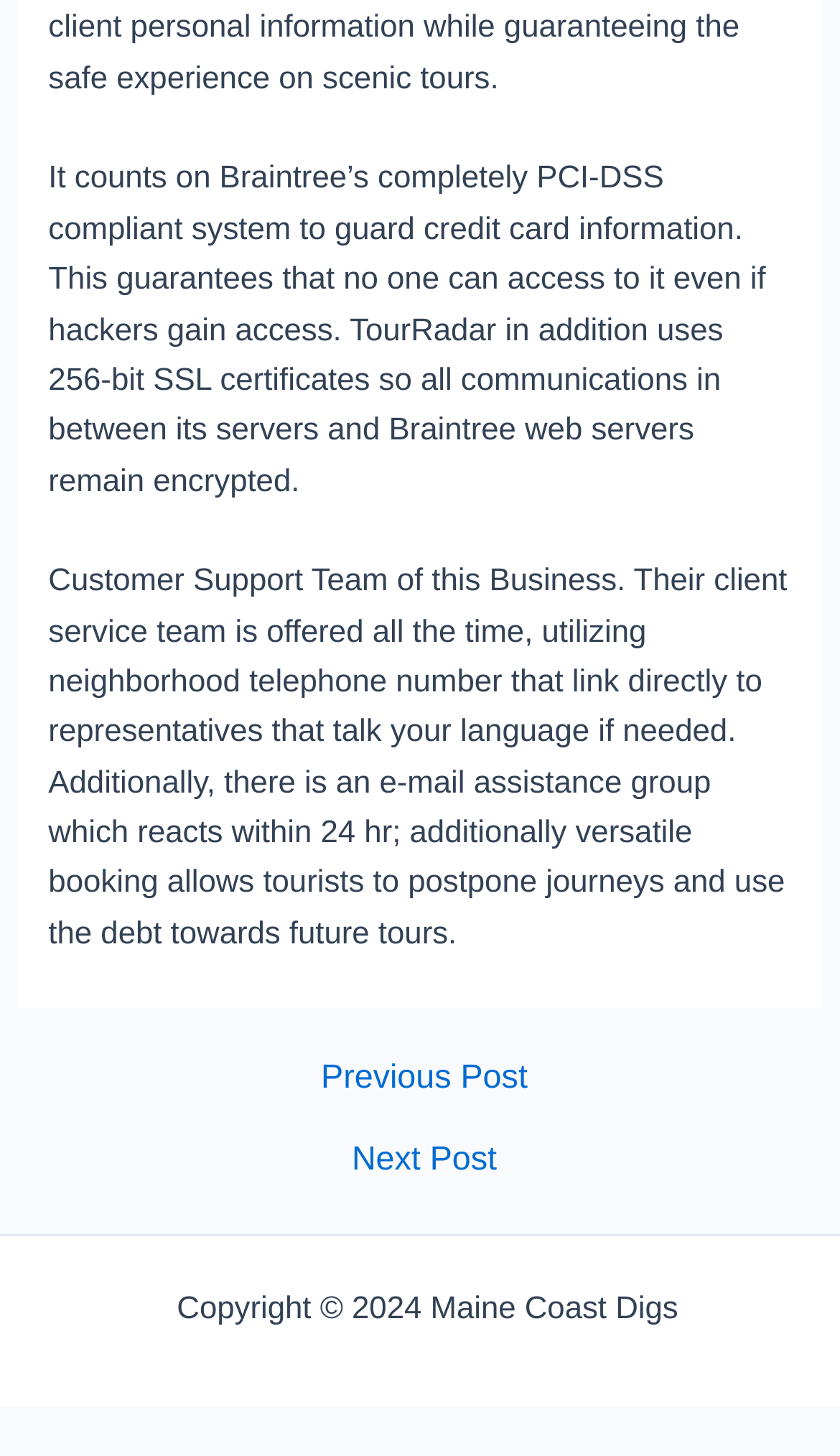Using the provided description Sitemap, find the bounding box coordinates for the UI element. Provide the coordinates in (top-left x, top-left y, bottom-right x, bottom-right y) format, ensuring all values are between 0 and 1.

[0.818, 0.887, 0.955, 0.911]